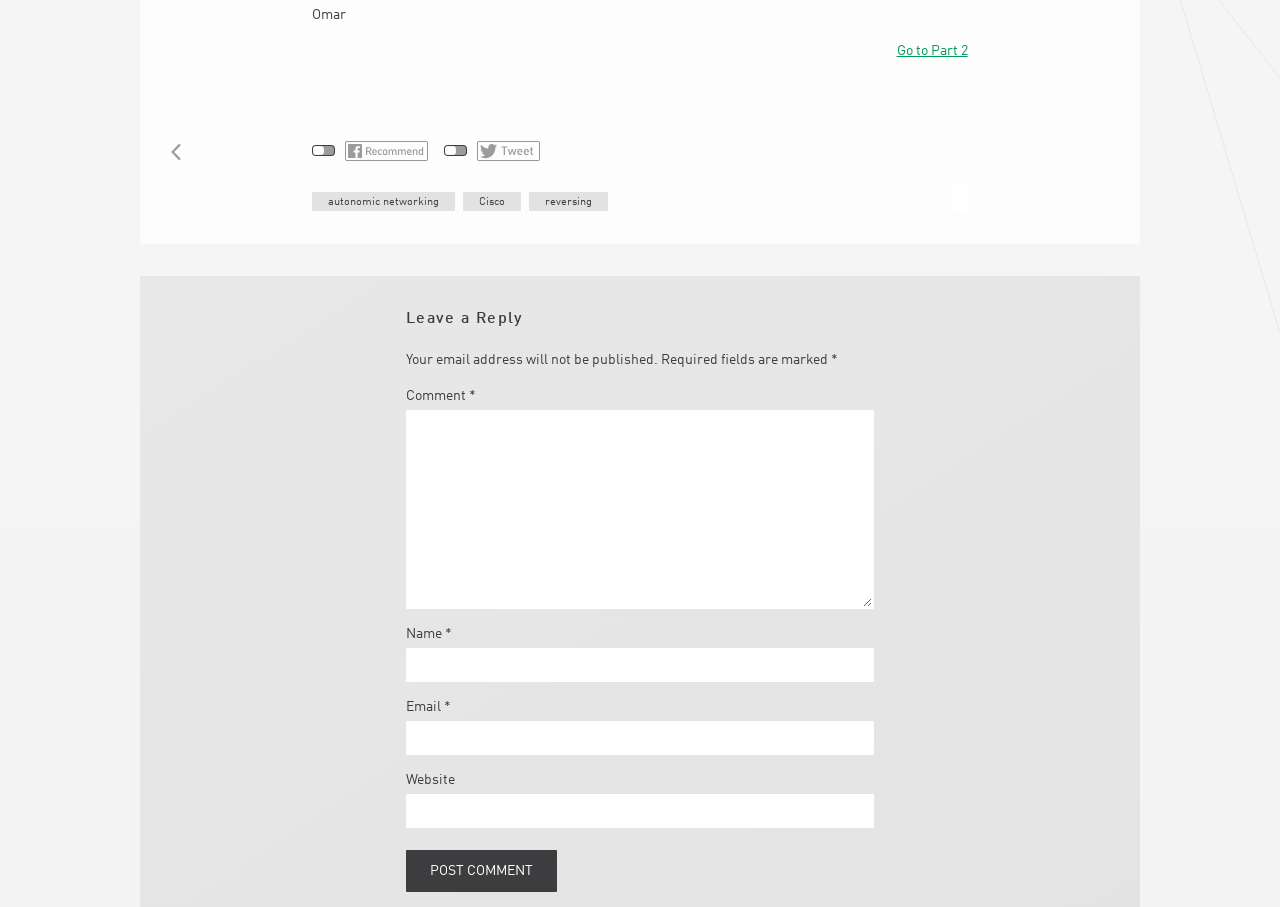Using the information in the image, could you please answer the following question in detail:
What is the name mentioned at the top?

The name 'Omar' is mentioned at the top of the webpage, which is a static text element with a bounding box of [0.244, 0.009, 0.271, 0.024].